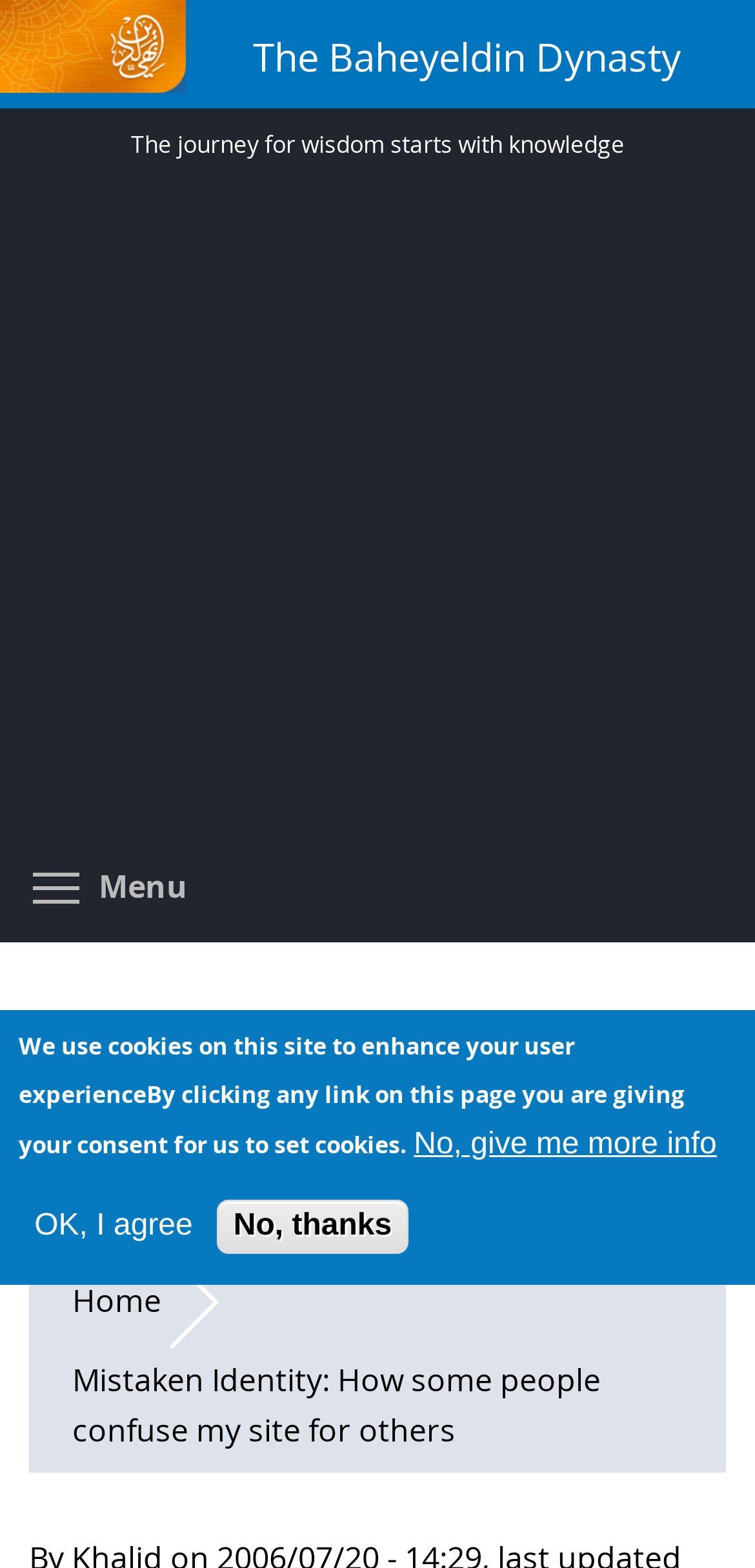Determine the bounding box for the UI element that matches this description: "Home".

[0.038, 0.804, 0.271, 0.856]